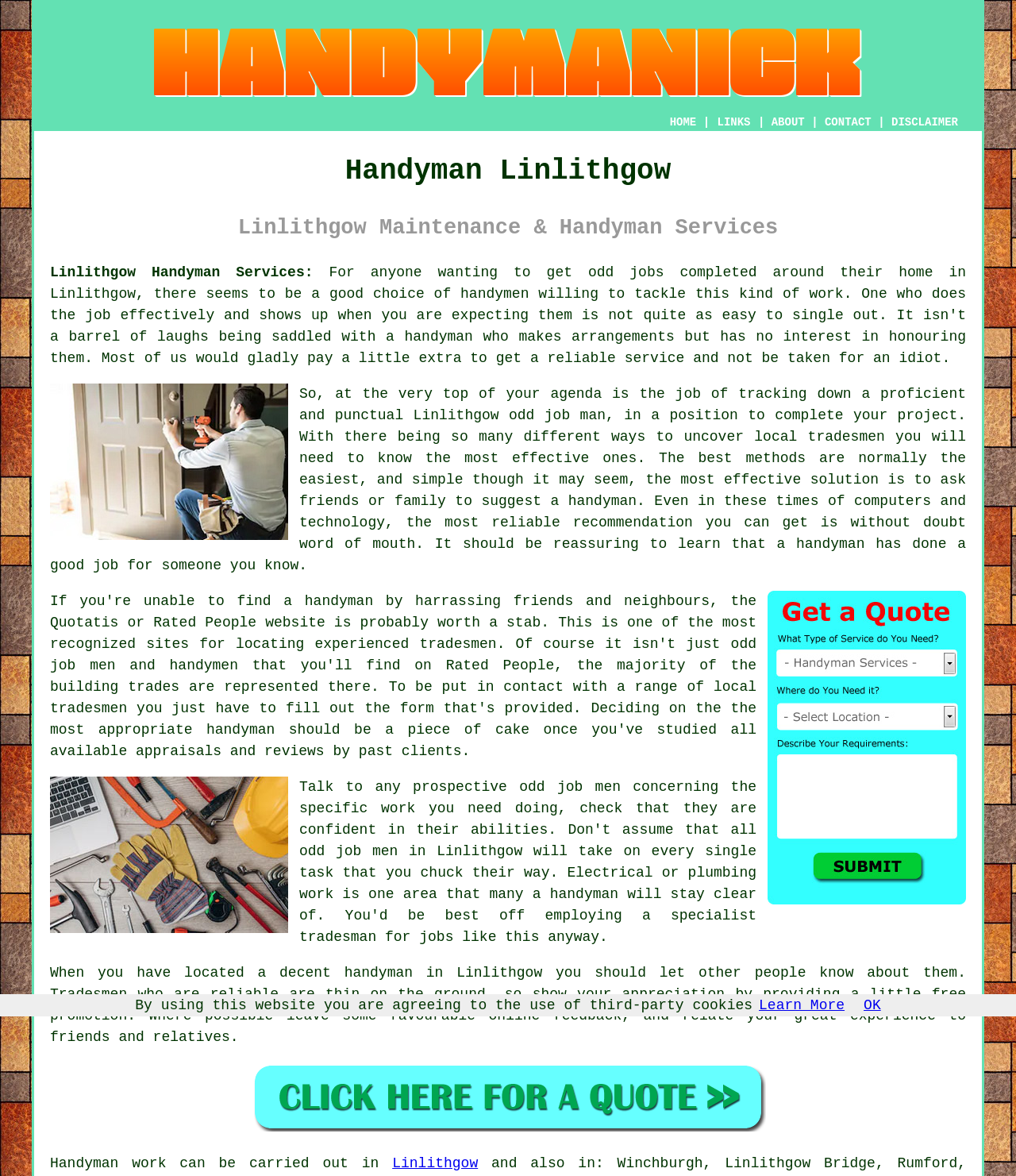Give a one-word or one-phrase response to the question:
How can you find a reliable handyman in Linlithgow?

Ask friends or family